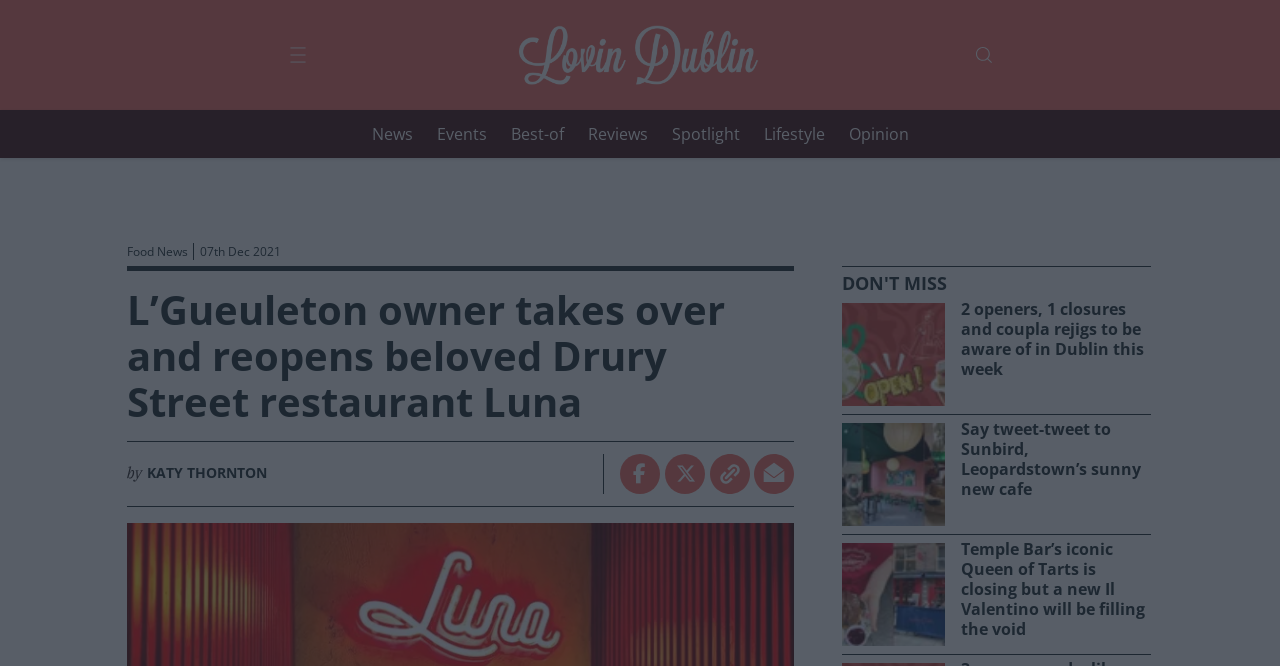How many links are there in the 'DON'T MISS' section? Refer to the image and provide a one-word or short phrase answer.

3